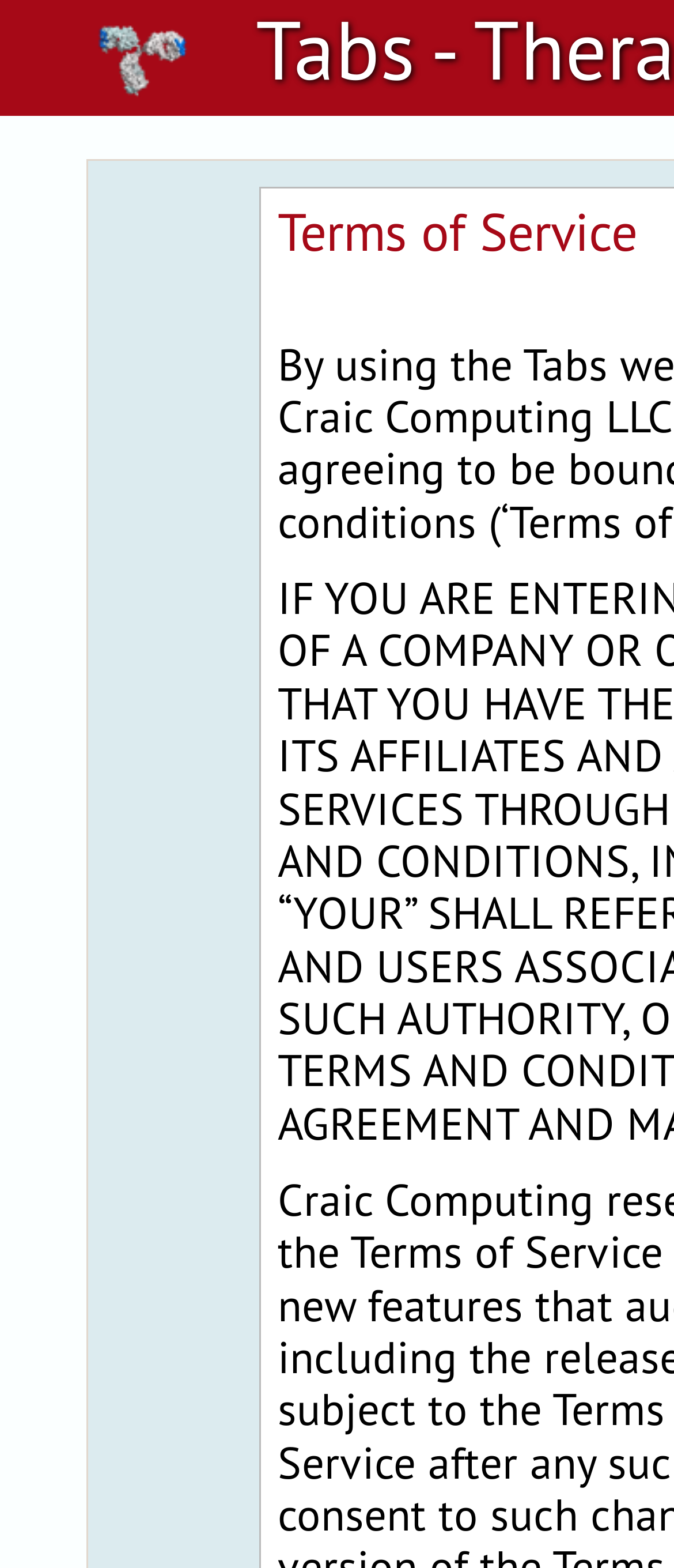Provide a thorough and detailed response to the question by examining the image: 
What is the purpose of the terms?

By analyzing the static text elements, I found the phrases 'TERMS AND CONDITIONS', 'YOU SHALL', and 'SUCH AUTHORITY' which suggest that the purpose of the terms is to agree and have authority over something.